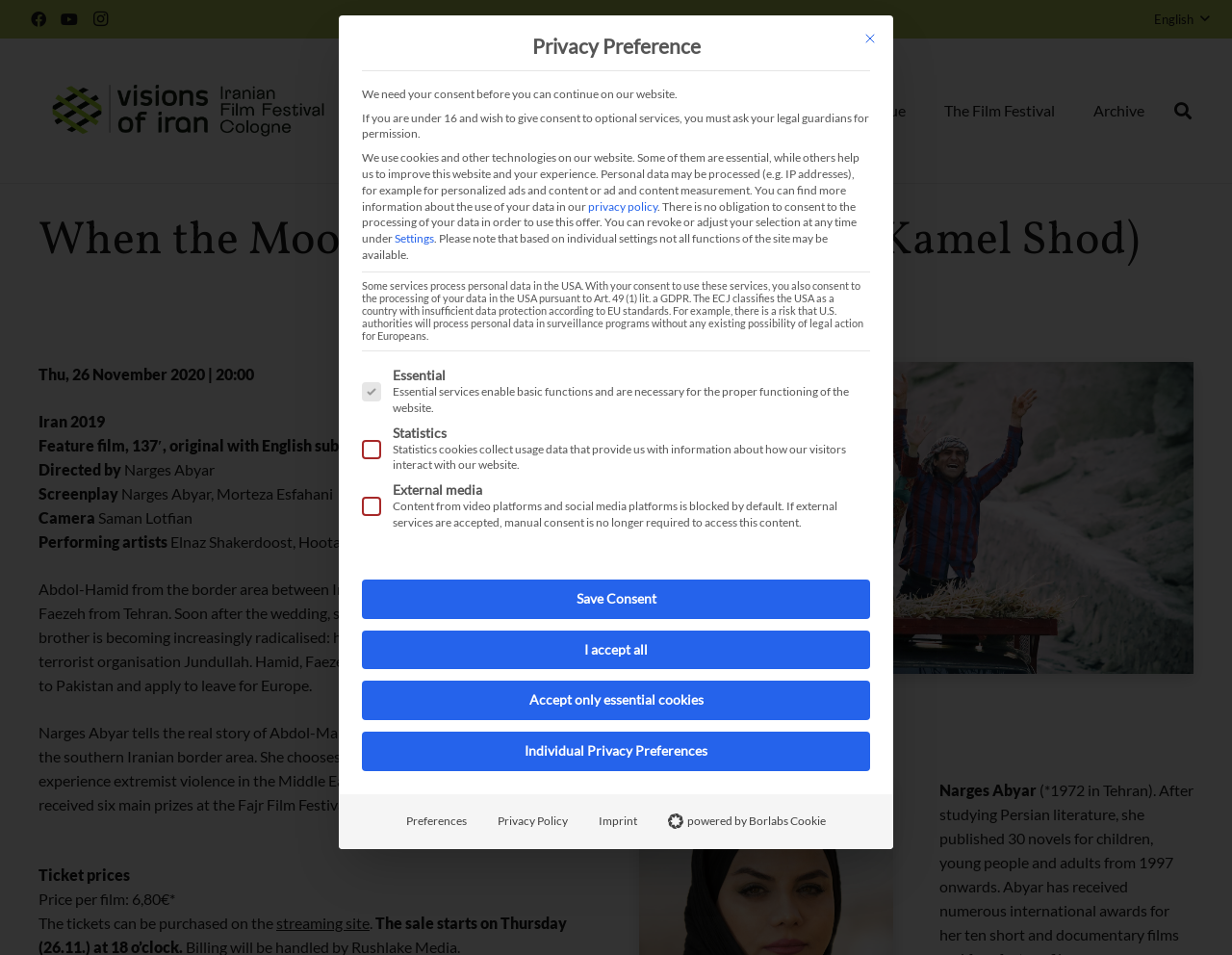Determine the bounding box coordinates for the region that must be clicked to execute the following instruction: "Click the streaming site link".

[0.224, 0.956, 0.3, 0.975]